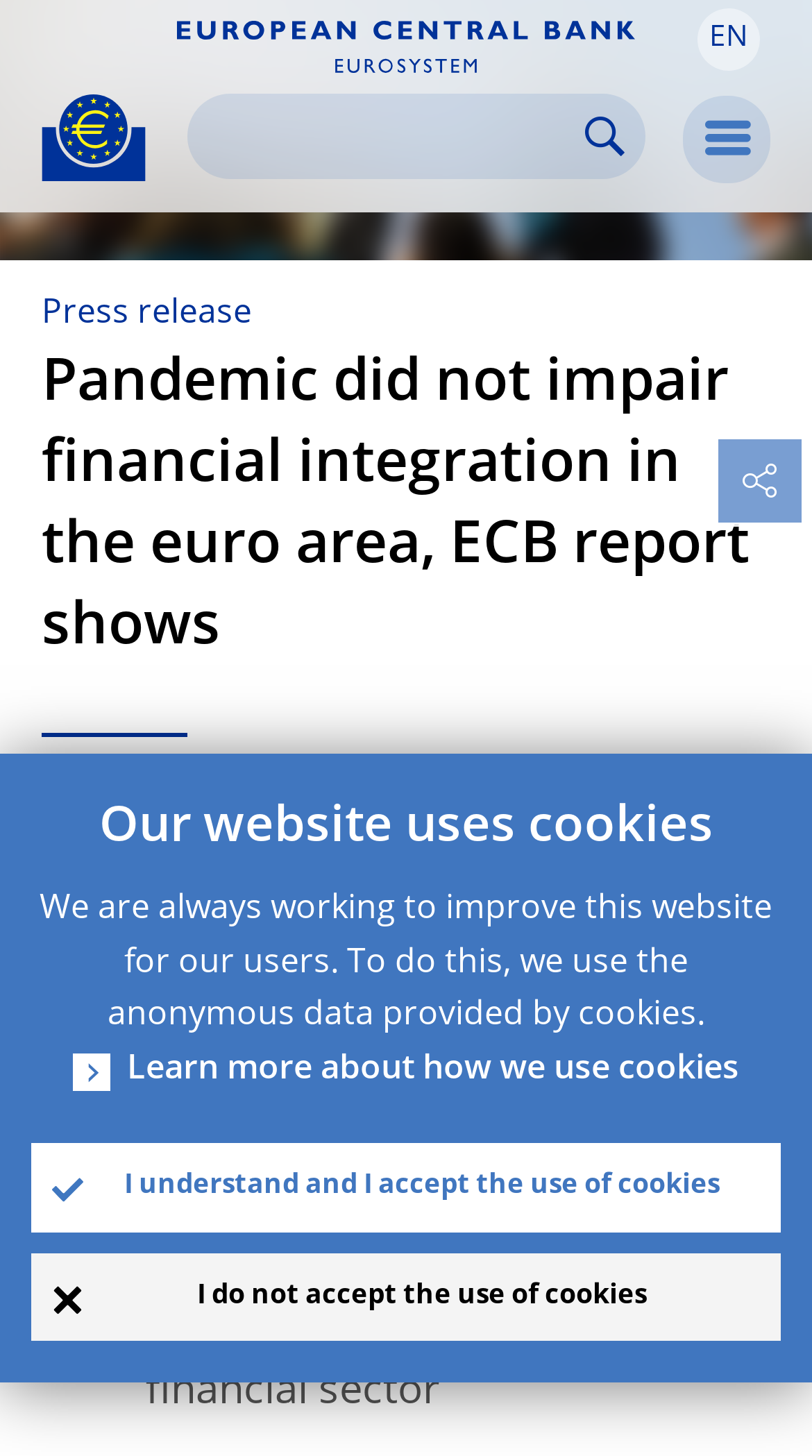Predict the bounding box coordinates of the area that should be clicked to accomplish the following instruction: "Open the menu". The bounding box coordinates should consist of four float numbers between 0 and 1, i.e., [left, top, right, bottom].

[0.841, 0.066, 0.949, 0.126]